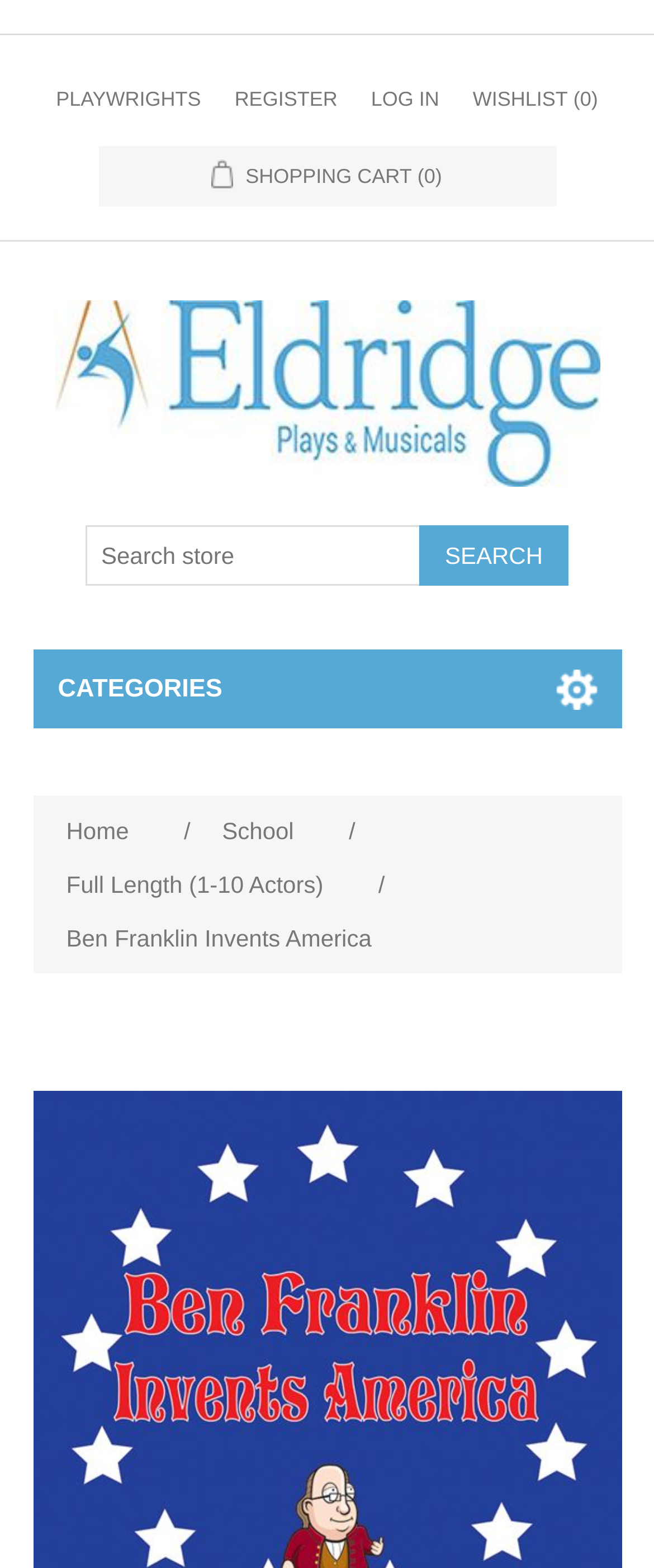Provide the bounding box coordinates for the area that should be clicked to complete the instruction: "visit the third link".

None